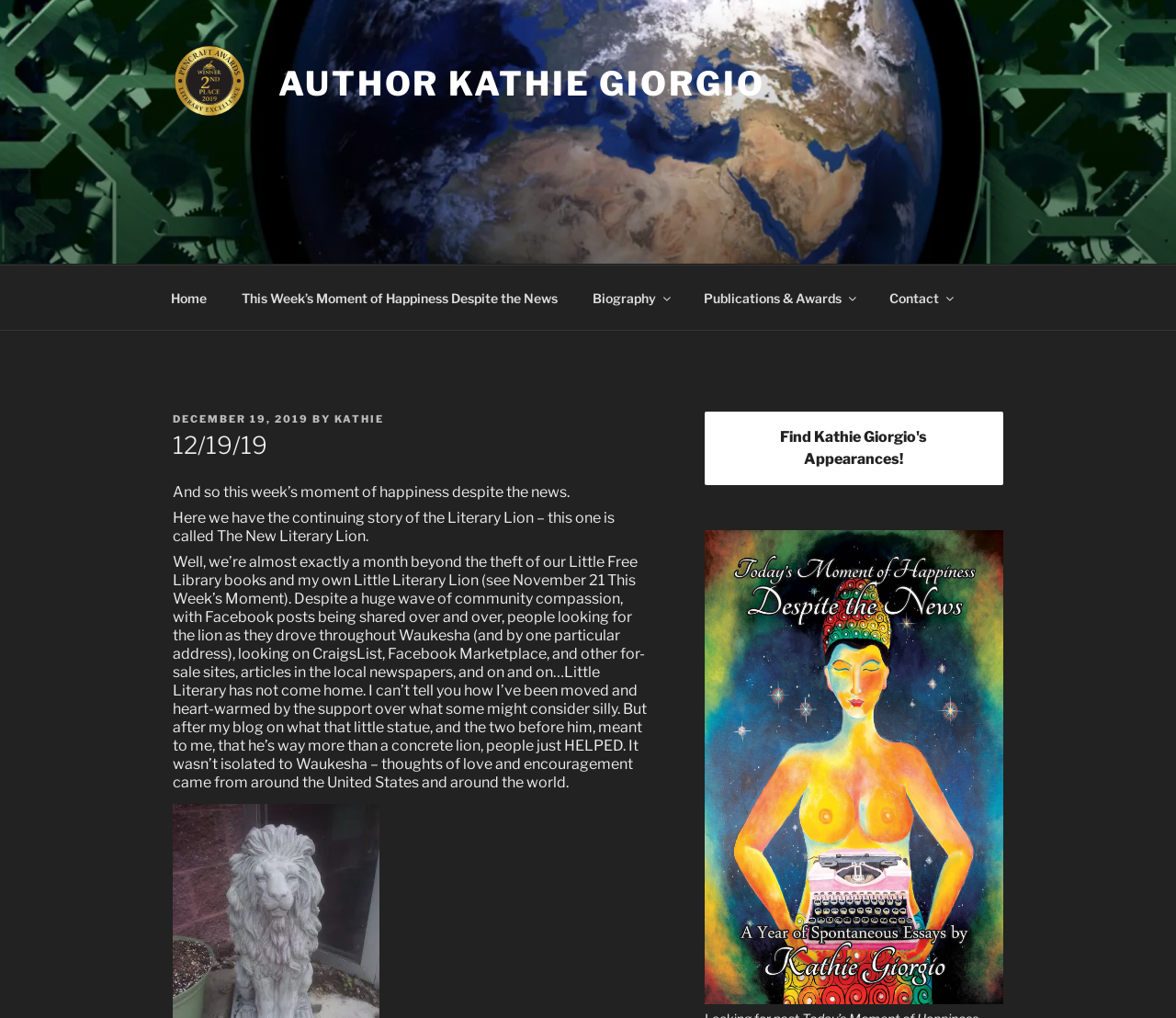Provide your answer to the question using just one word or phrase: What is the name of the literary lion?

The New Literary Lion